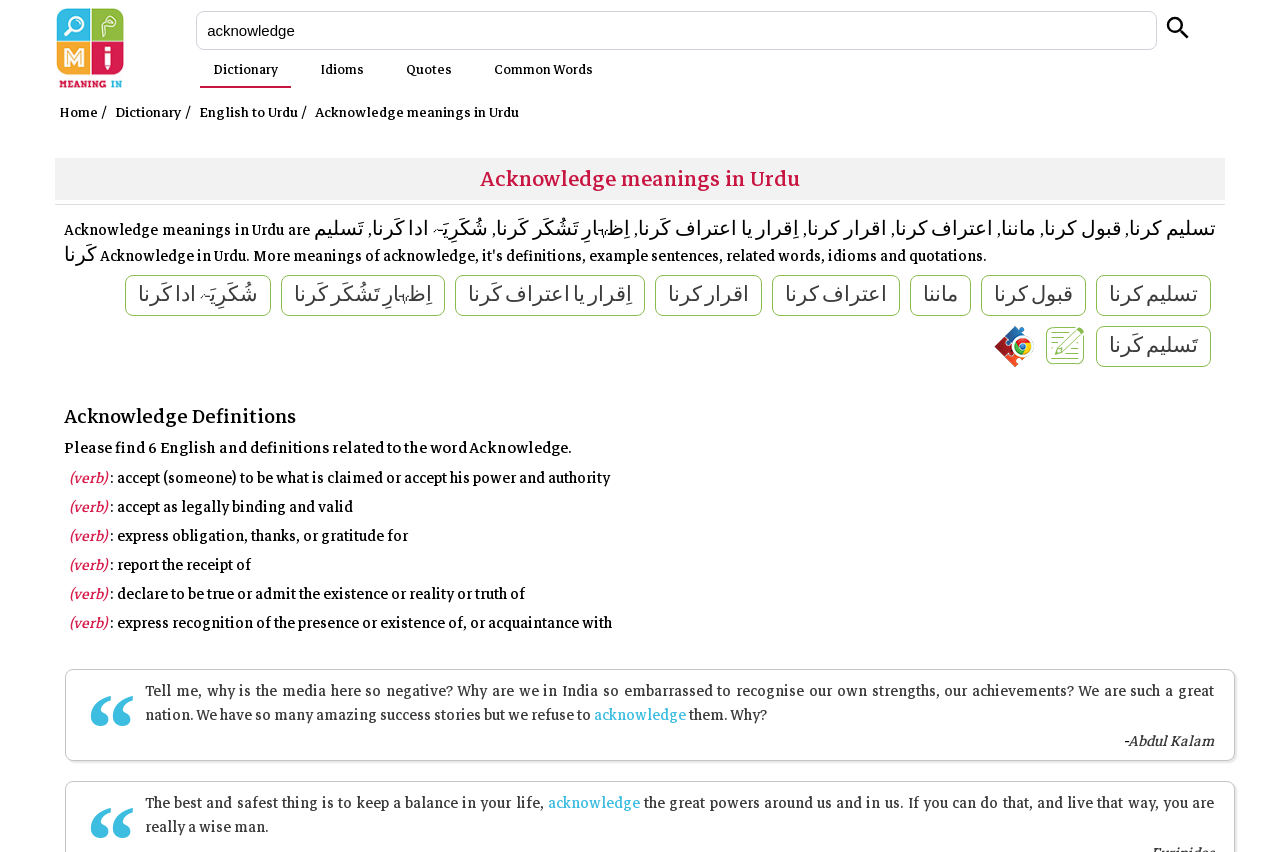Specify the bounding box coordinates of the area that needs to be clicked to achieve the following instruction: "Edit".

[0.816, 0.408, 0.848, 0.437]